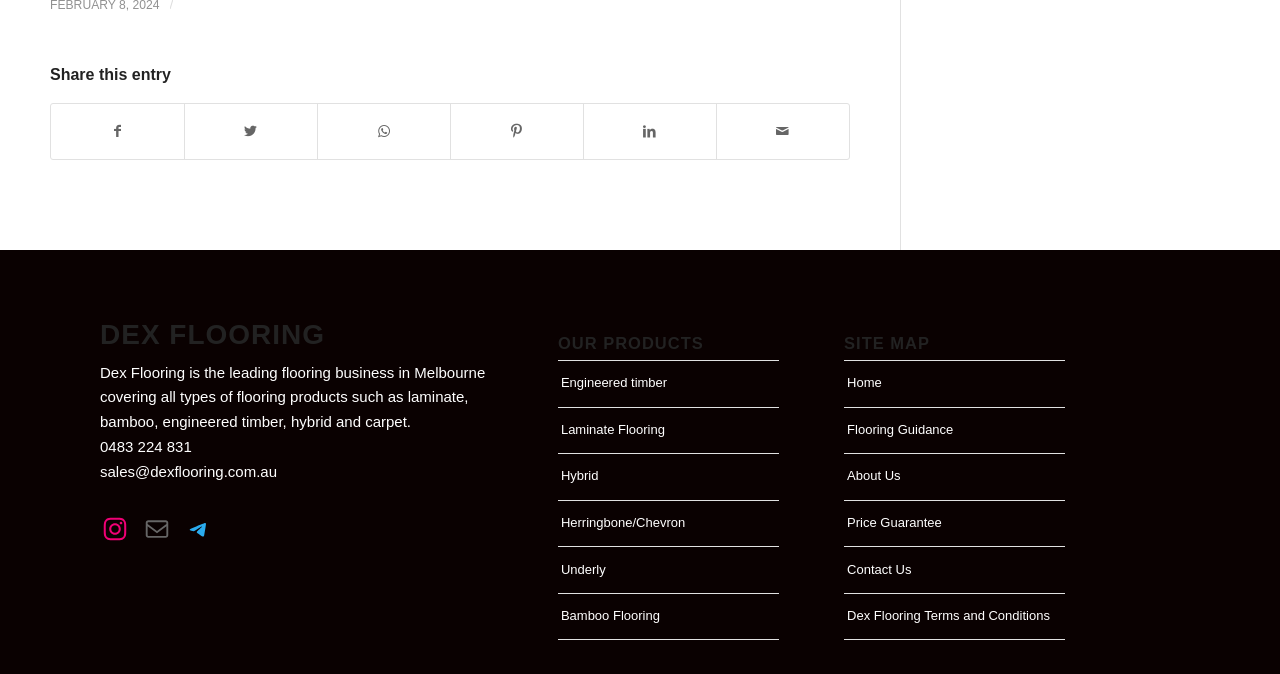What is the category of 'Herringbone/Chevron'?
Based on the image, give a concise answer in the form of a single word or short phrase.

Flooring product